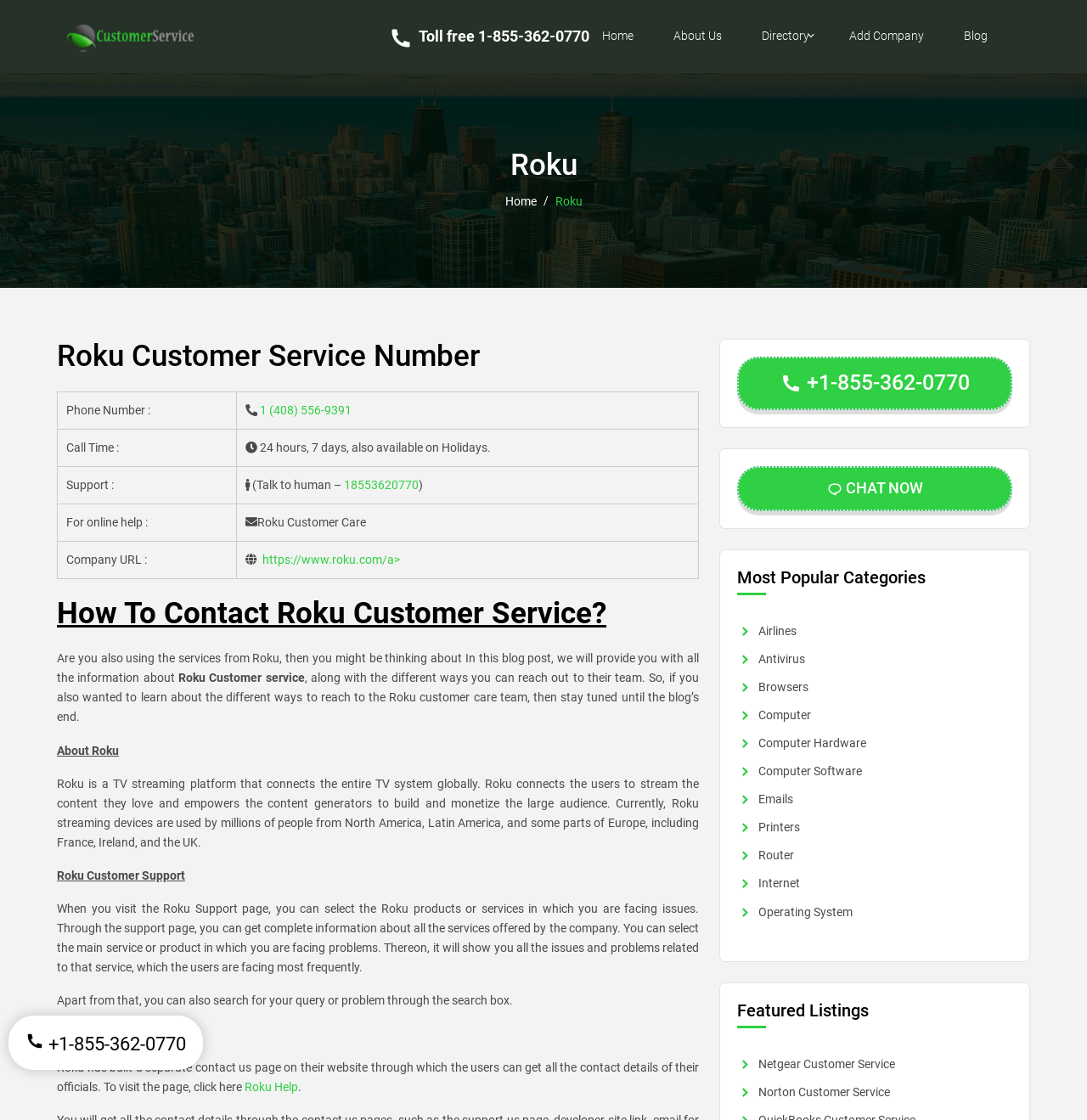Provide a brief response to the question below using one word or phrase:
What is the phone number to contact Roku customer service?

1-855-362-0770